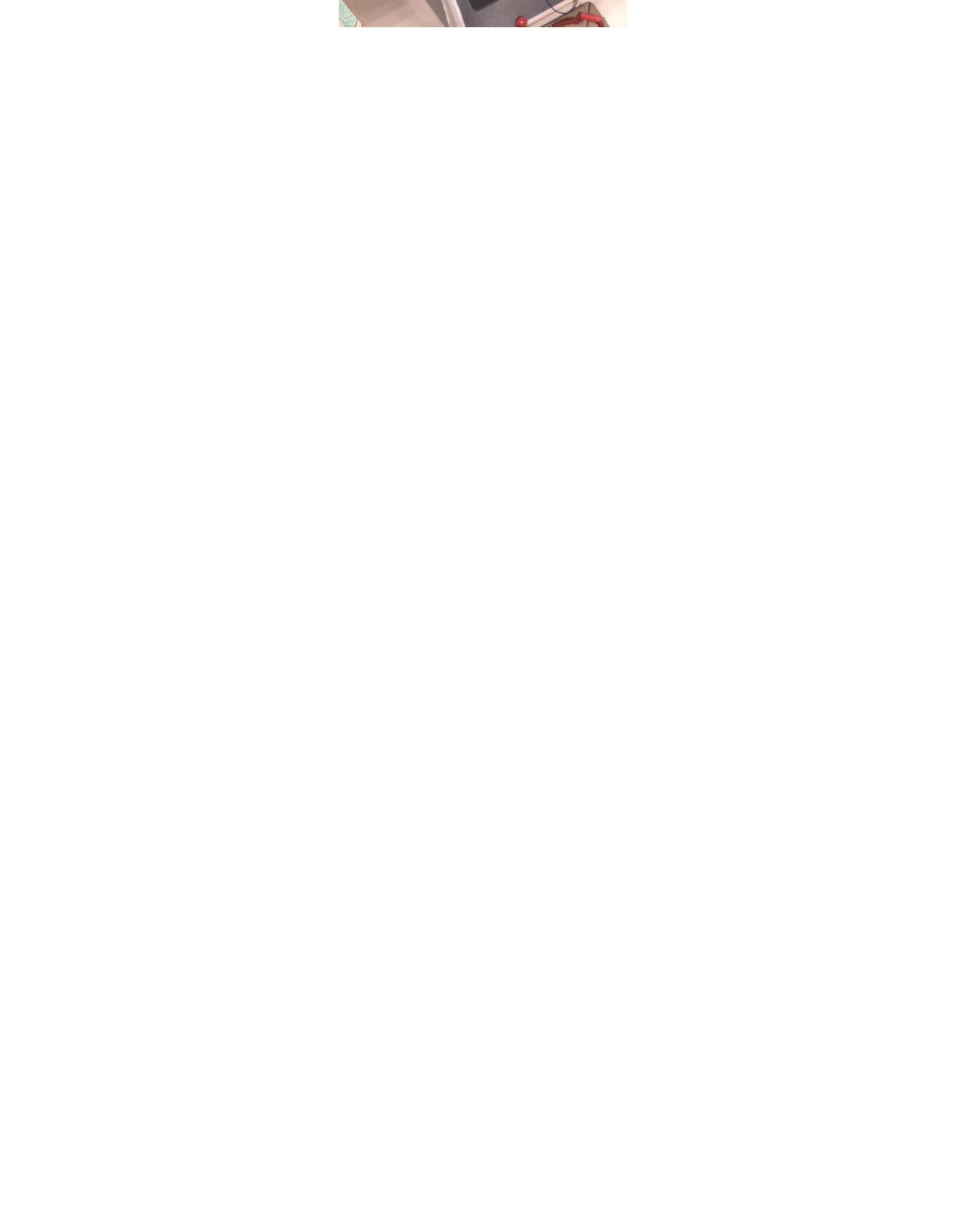Determine the bounding box coordinates of the region to click in order to accomplish the following instruction: "click the link to BB-Projects4". Provide the coordinates as four float numbers between 0 and 1, specifically [left, top, right, bottom].

[0.044, 0.073, 0.343, 0.249]